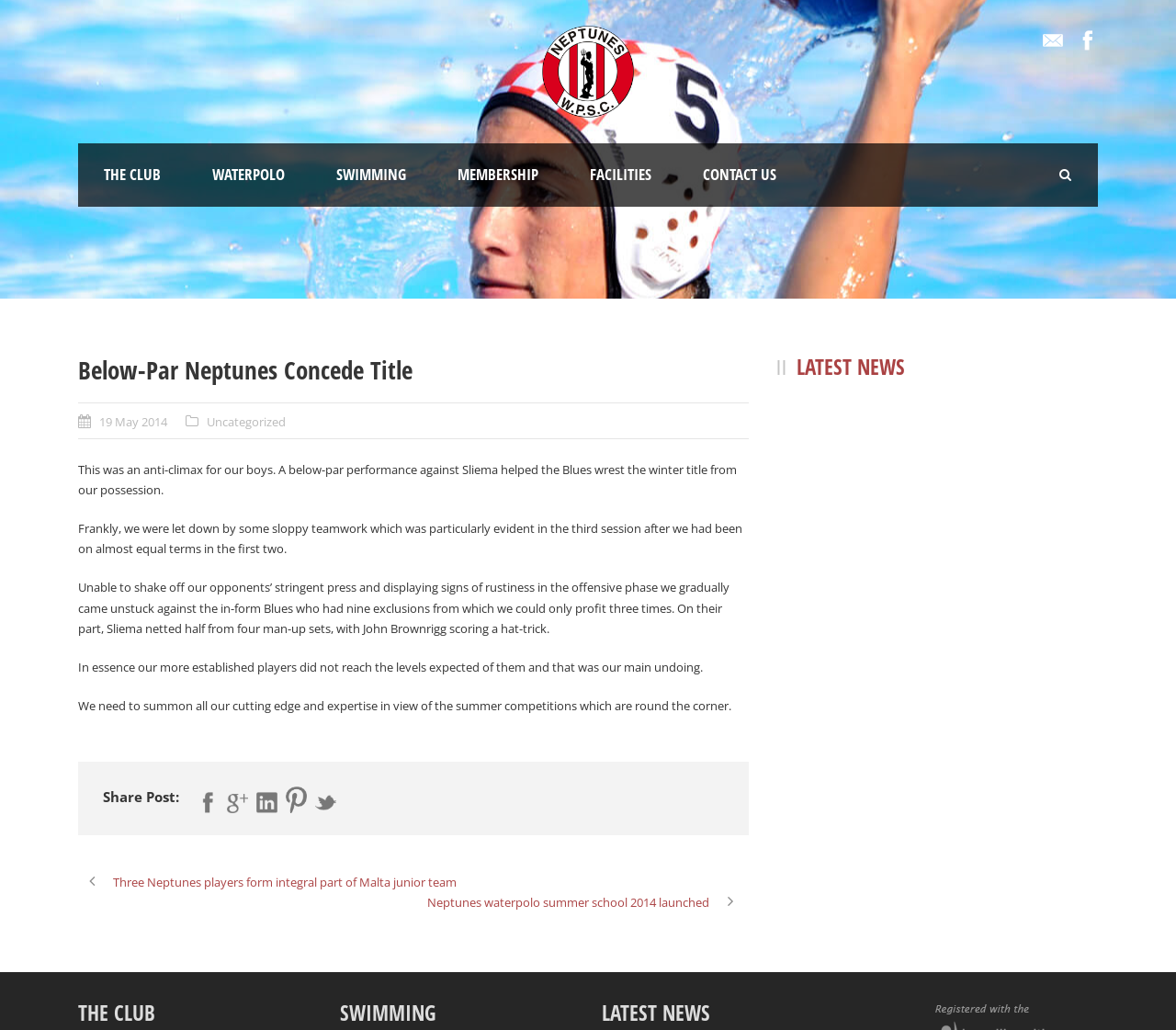Kindly determine the bounding box coordinates for the area that needs to be clicked to execute this instruction: "Share the post on Facebook".

[0.168, 0.769, 0.186, 0.789]